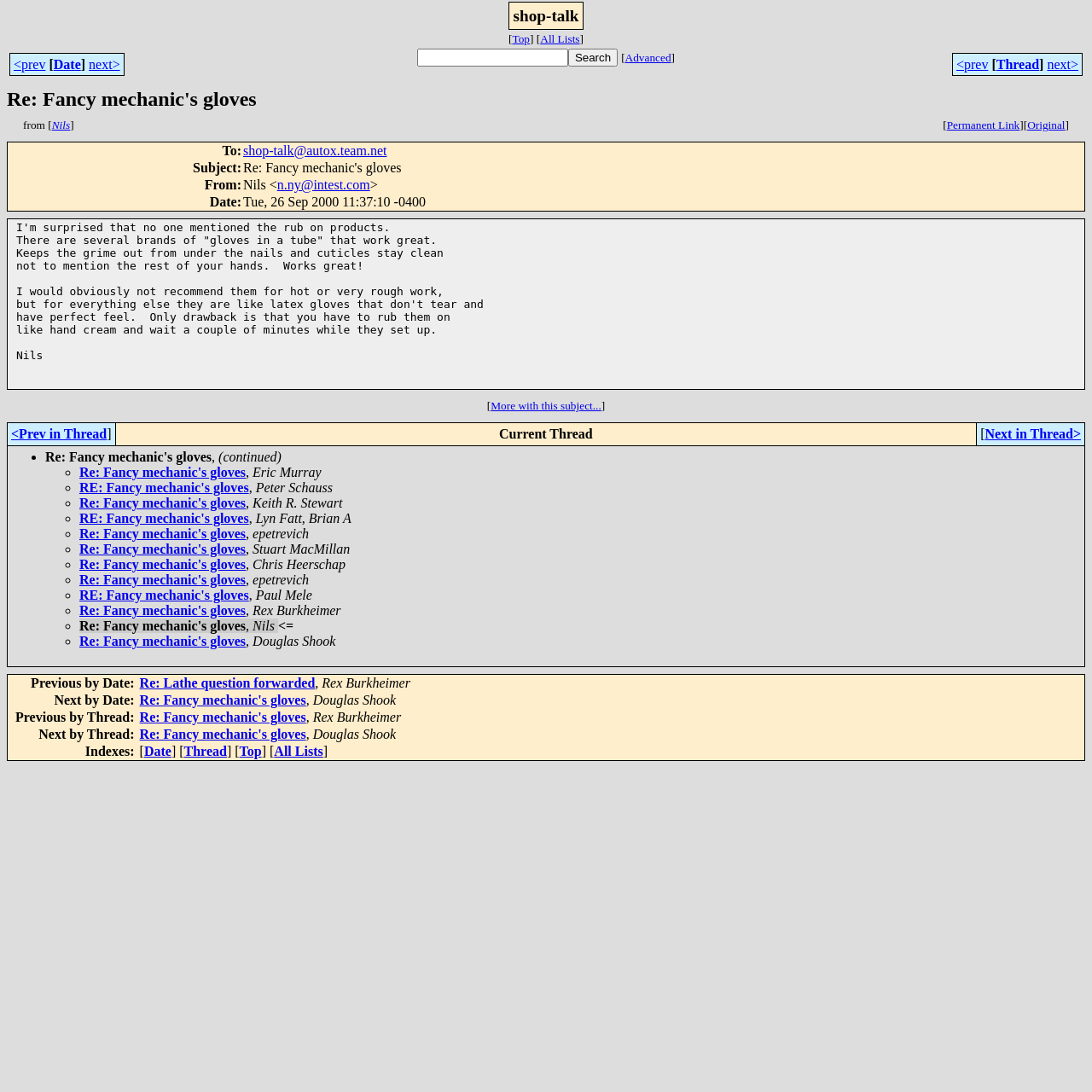Look at the image and answer the question in detail:
Who is the sender of the email?

I found the answer by examining the table with the 'From:' rowheader, which contains the text 'Nils <n.ny@intest.com>'.